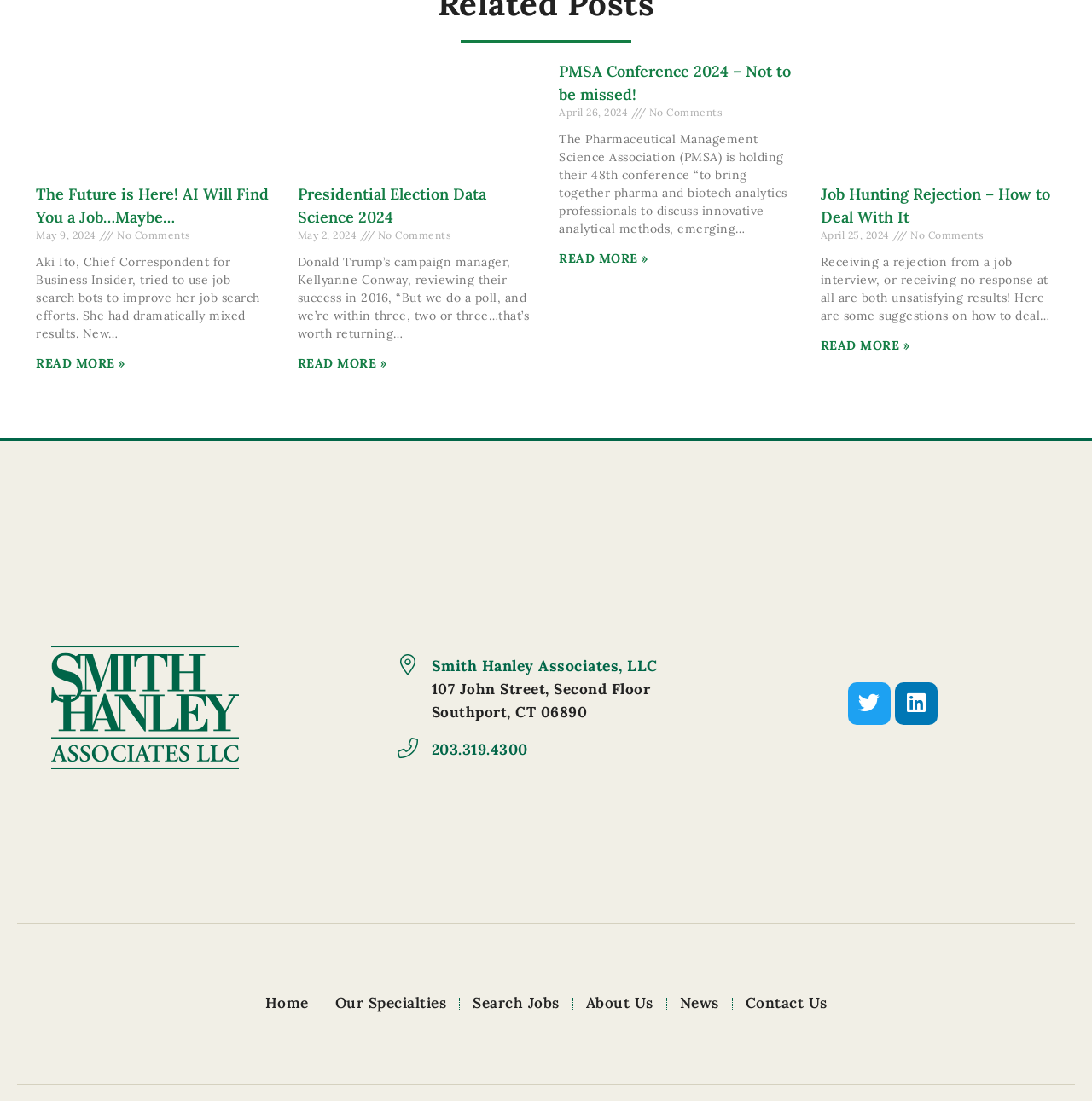Identify the bounding box for the described UI element. Provide the coordinates in (top-left x, top-left y, bottom-right x, bottom-right y) format with values ranging from 0 to 1: Presidential Election Data Science 2024

[0.272, 0.168, 0.445, 0.206]